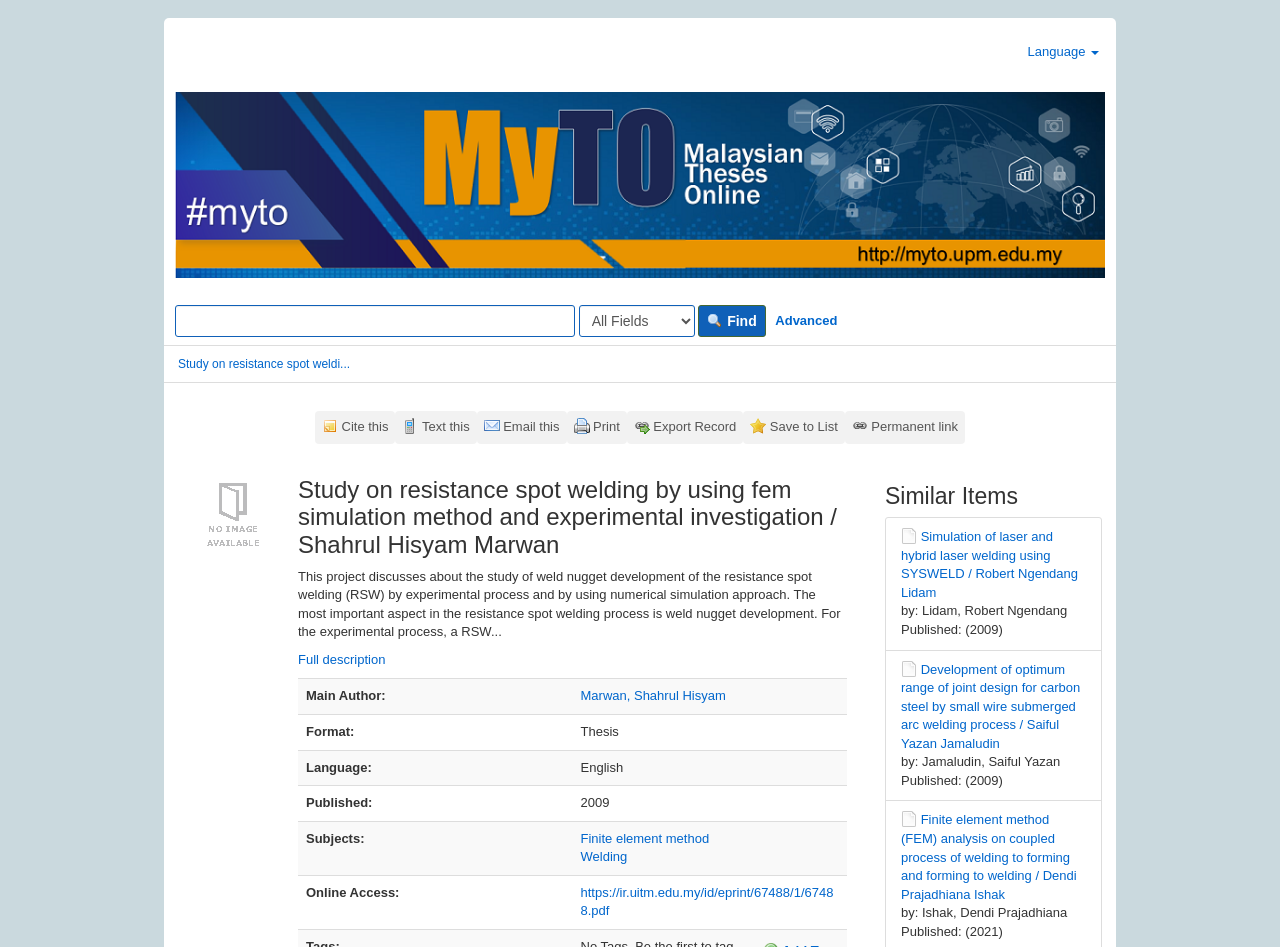Answer briefly with one word or phrase:
What is the language of the study?

English